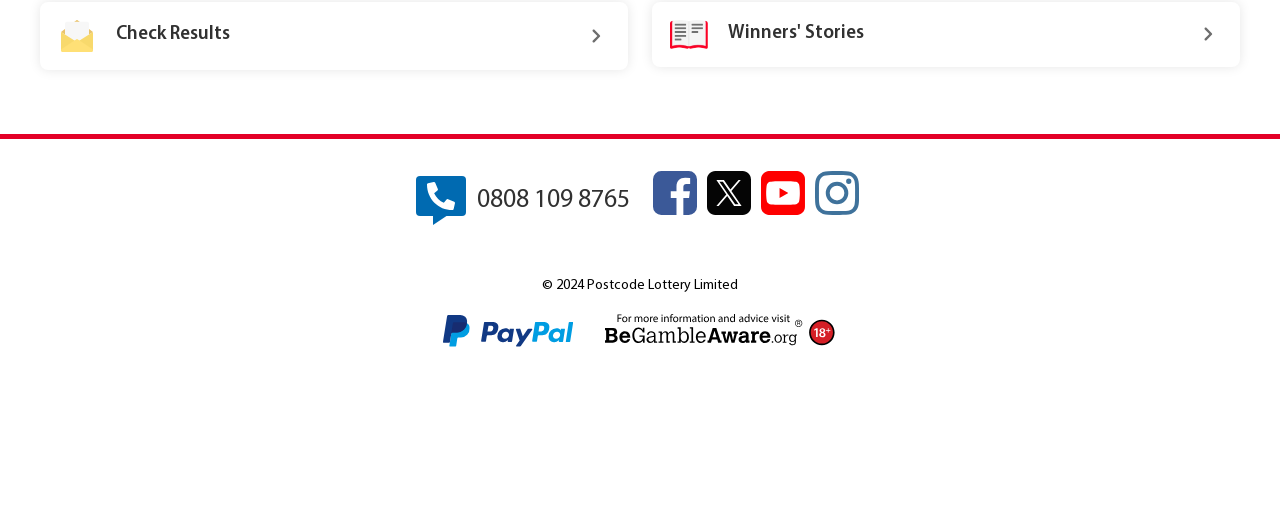Predict the bounding box of the UI element that fits this description: "X - formerly Twitter".

[0.552, 0.337, 0.587, 0.437]